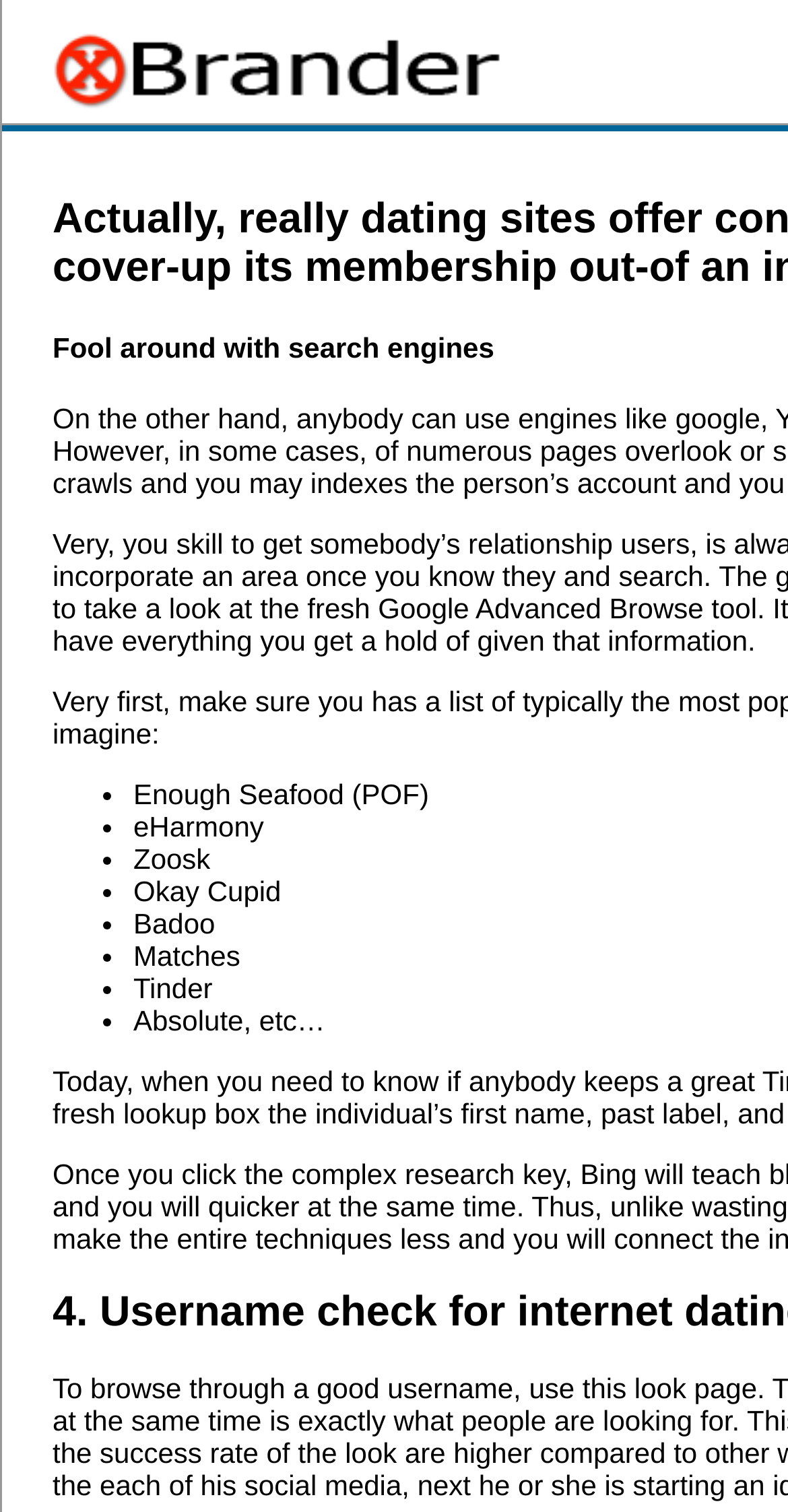Please examine the image and answer the question with a detailed explanation:
Is Tinder a listed dating site?

Tinder is one of the dating sites listed, marked with a bullet point, and its name is mentioned in the text.